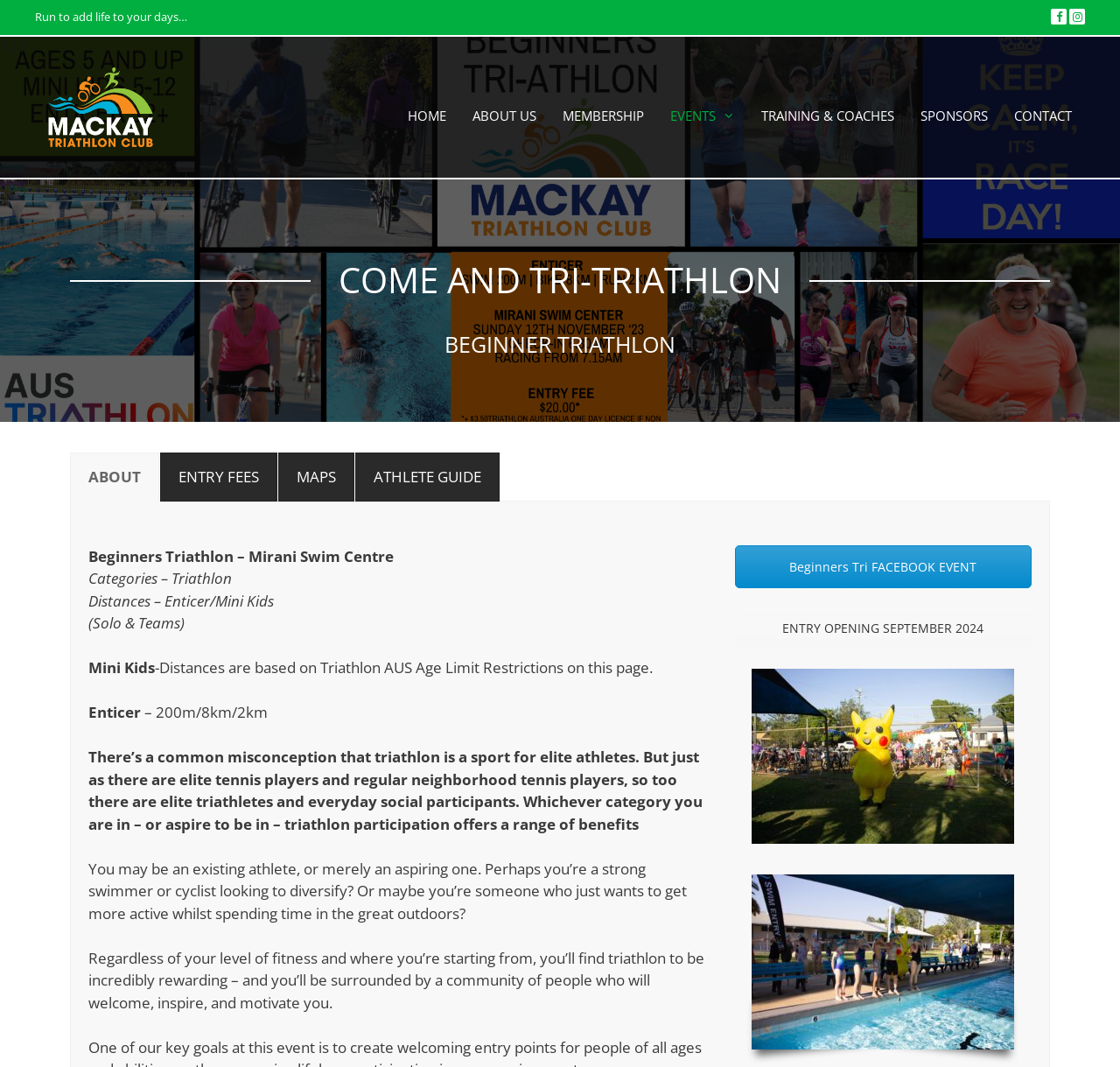What is the purpose of the triathlon participation?
Using the image as a reference, give an elaborate response to the question.

I found the answer by reading the text on the webpage that describes the benefits of triathlon participation, where it says 'Regardless of your level of fitness and where you’re starting from, you’ll find triathlon to be incredibly rewarding...'.